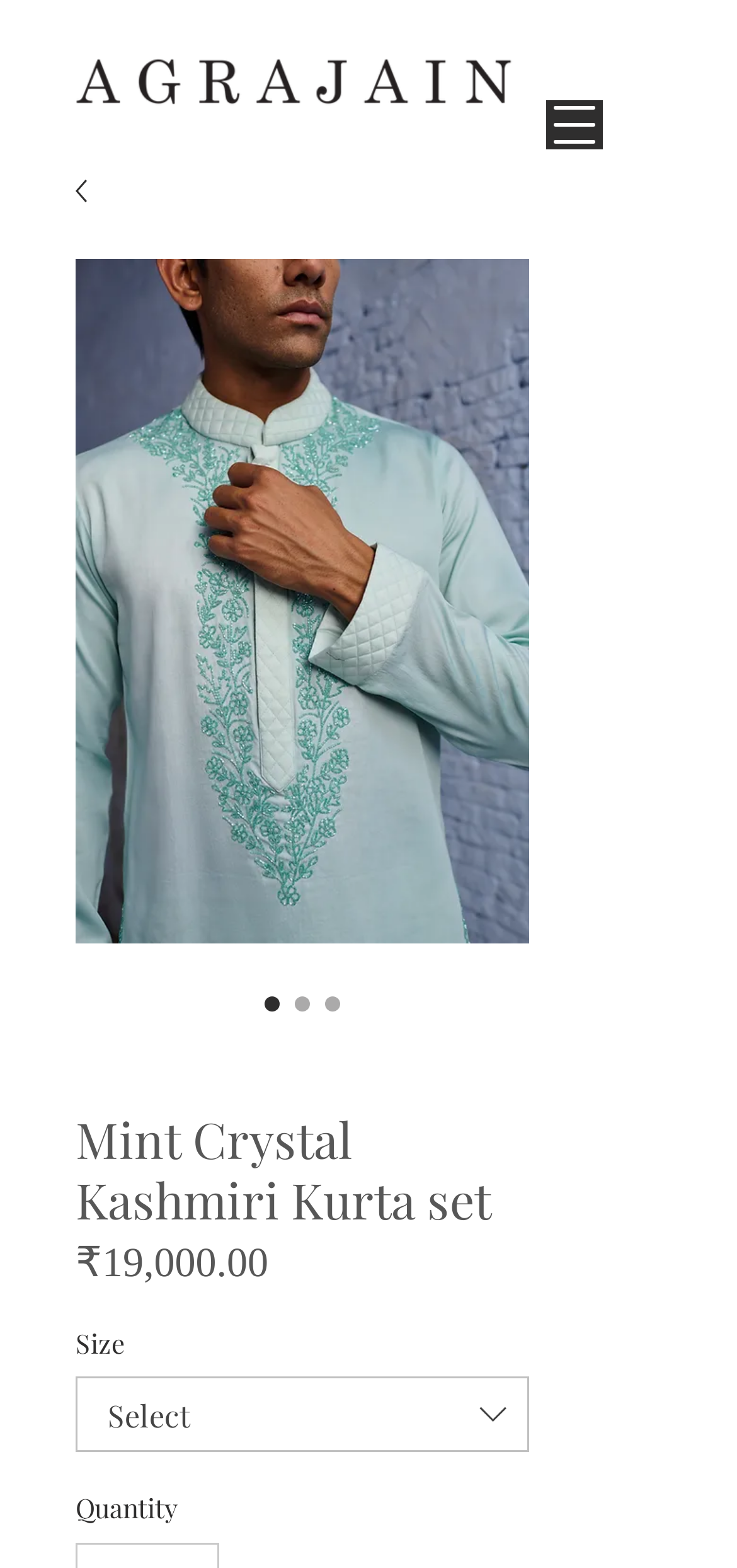What is included with the kurta set?
Please provide a single word or phrase as the answer based on the screenshot.

Complimentary pants